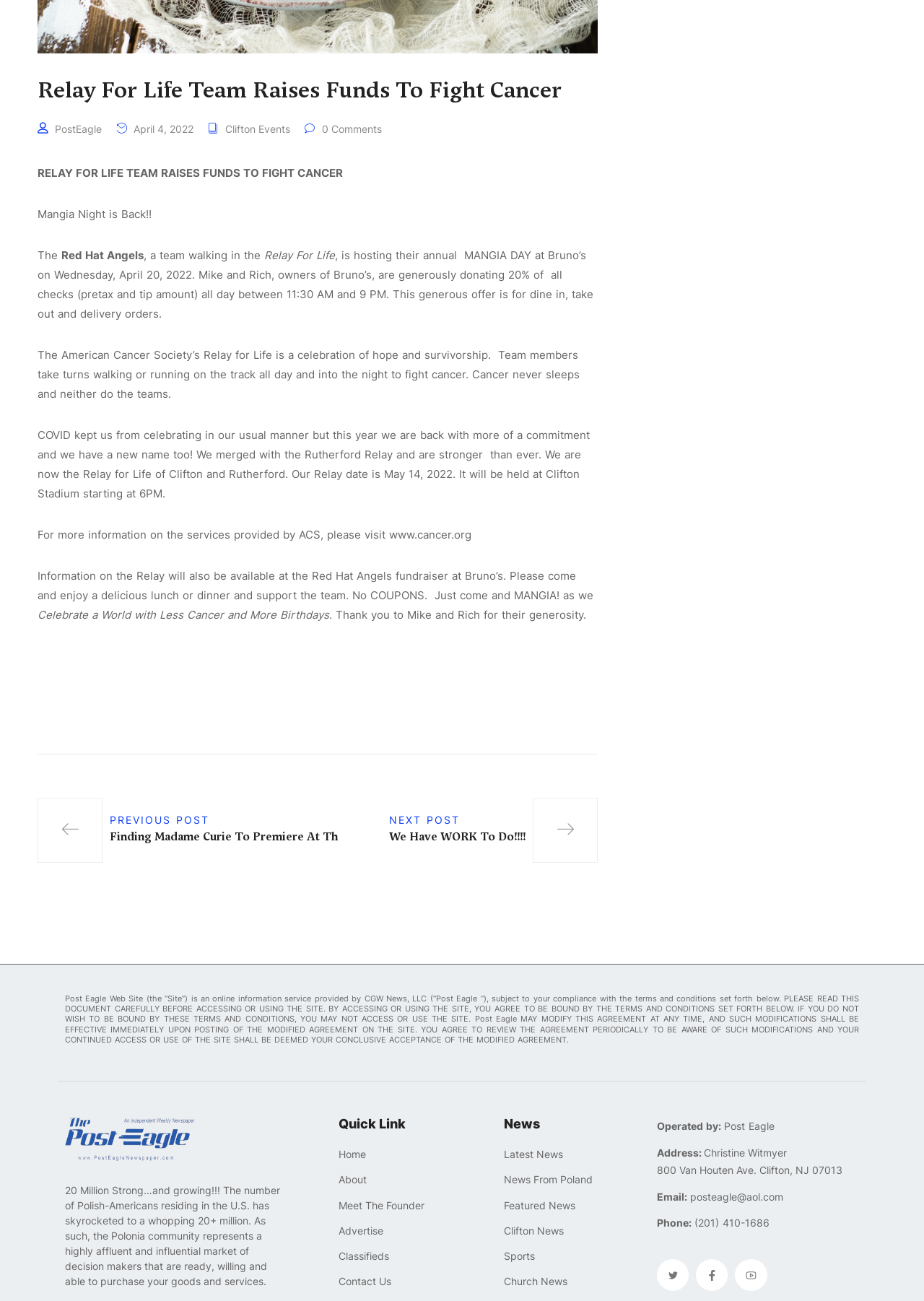Provide a one-word or brief phrase answer to the question:
What is the name of the organization that the Relay For Life event supports?

American Cancer Society